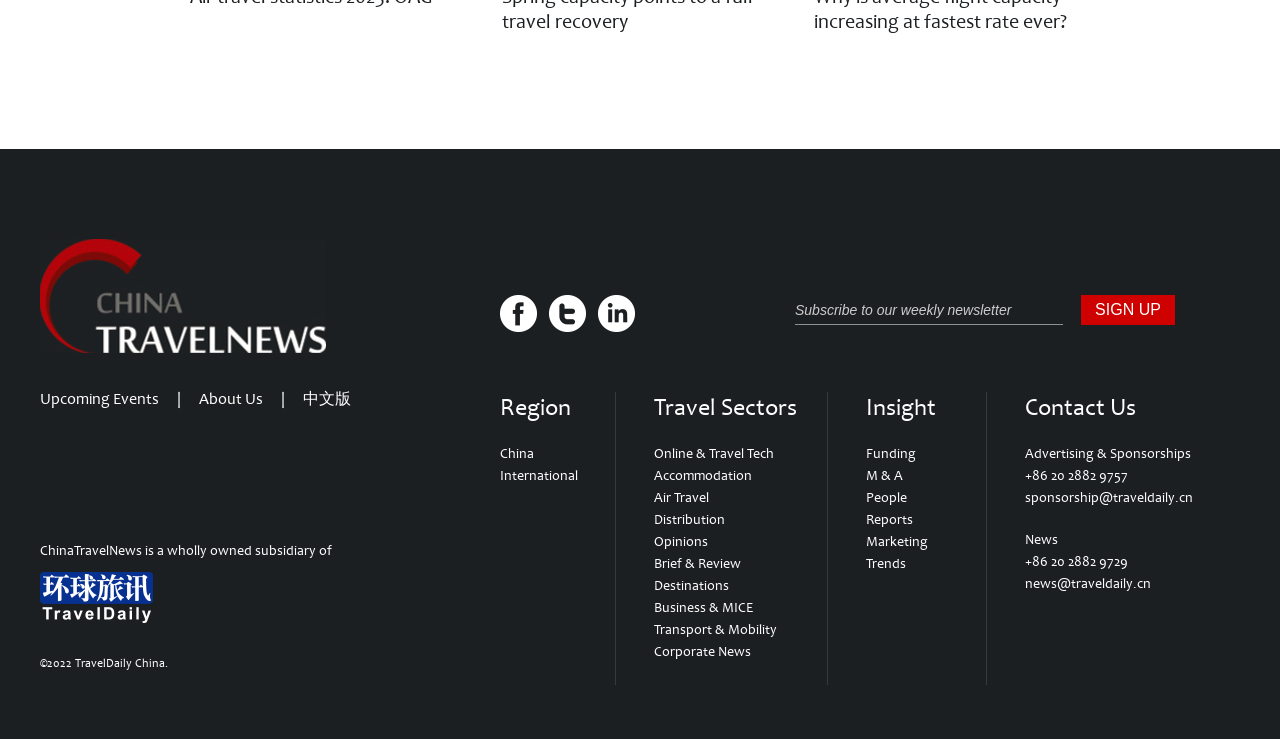Extract the bounding box coordinates of the UI element described: "Wix.com". Provide the coordinates in the format [left, top, right, bottom] with values ranging from 0 to 1.

None